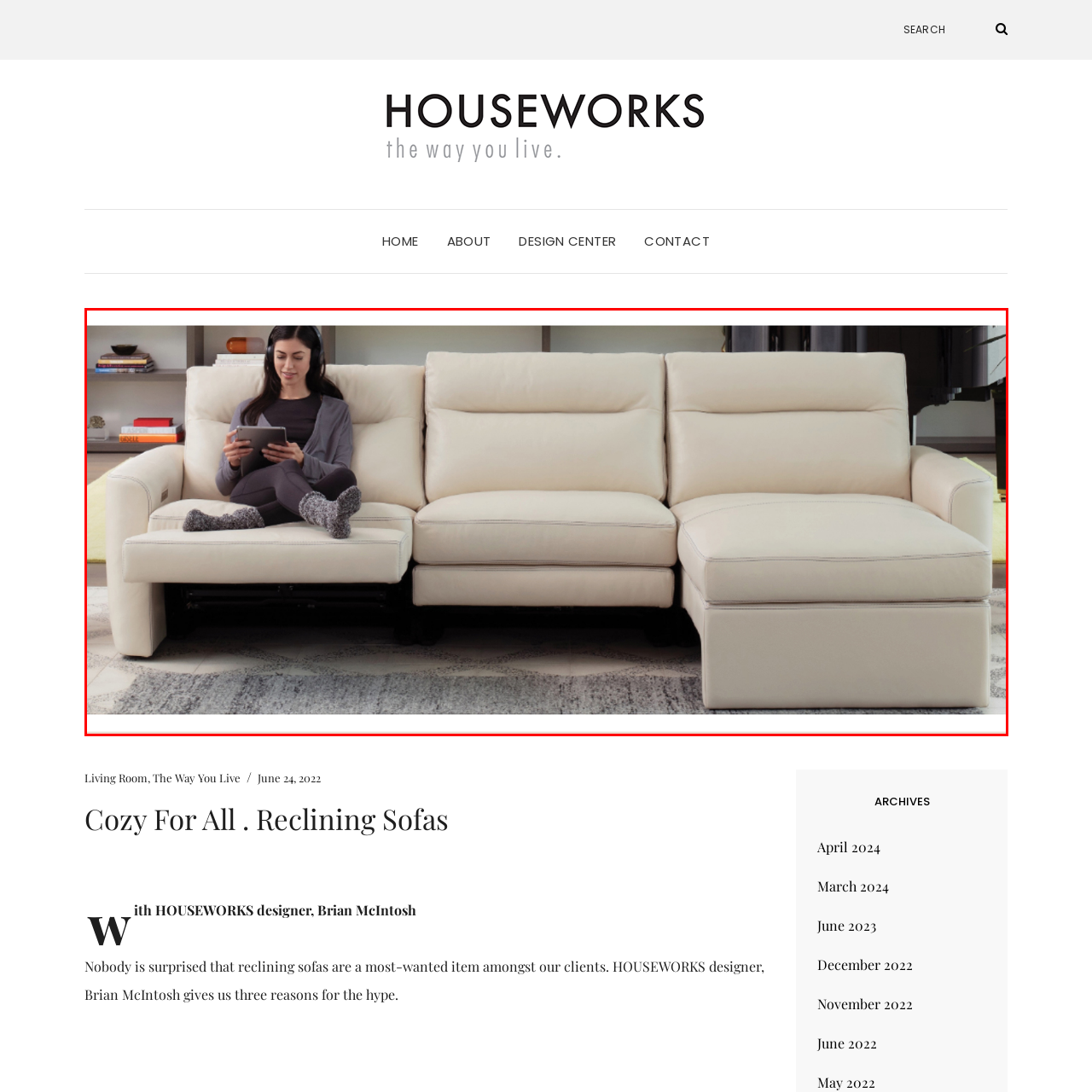Please review the portion of the image contained within the red boundary and provide a detailed answer to the subsequent question, referencing the image: What is behind the sofa?

According to the caption, behind the sofa, soft lighting highlights a bookshelf filled with colorful decor, adding a welcoming atmosphere to the room.